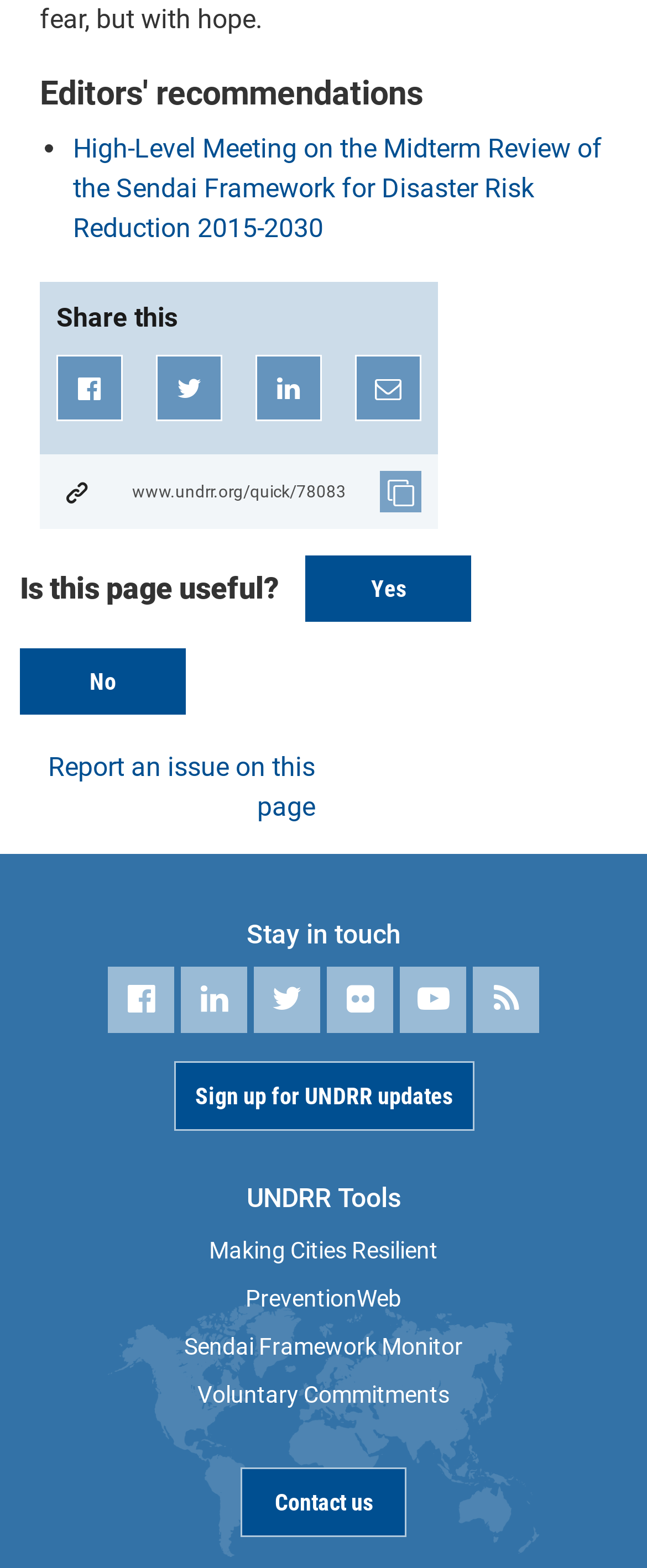Using the provided description Voluntary Commitments, find the bounding box coordinates for the UI element. Provide the coordinates in (top-left x, top-left y, bottom-right x, bottom-right y) format, ensuring all values are between 0 and 1.

[0.305, 0.881, 0.695, 0.898]